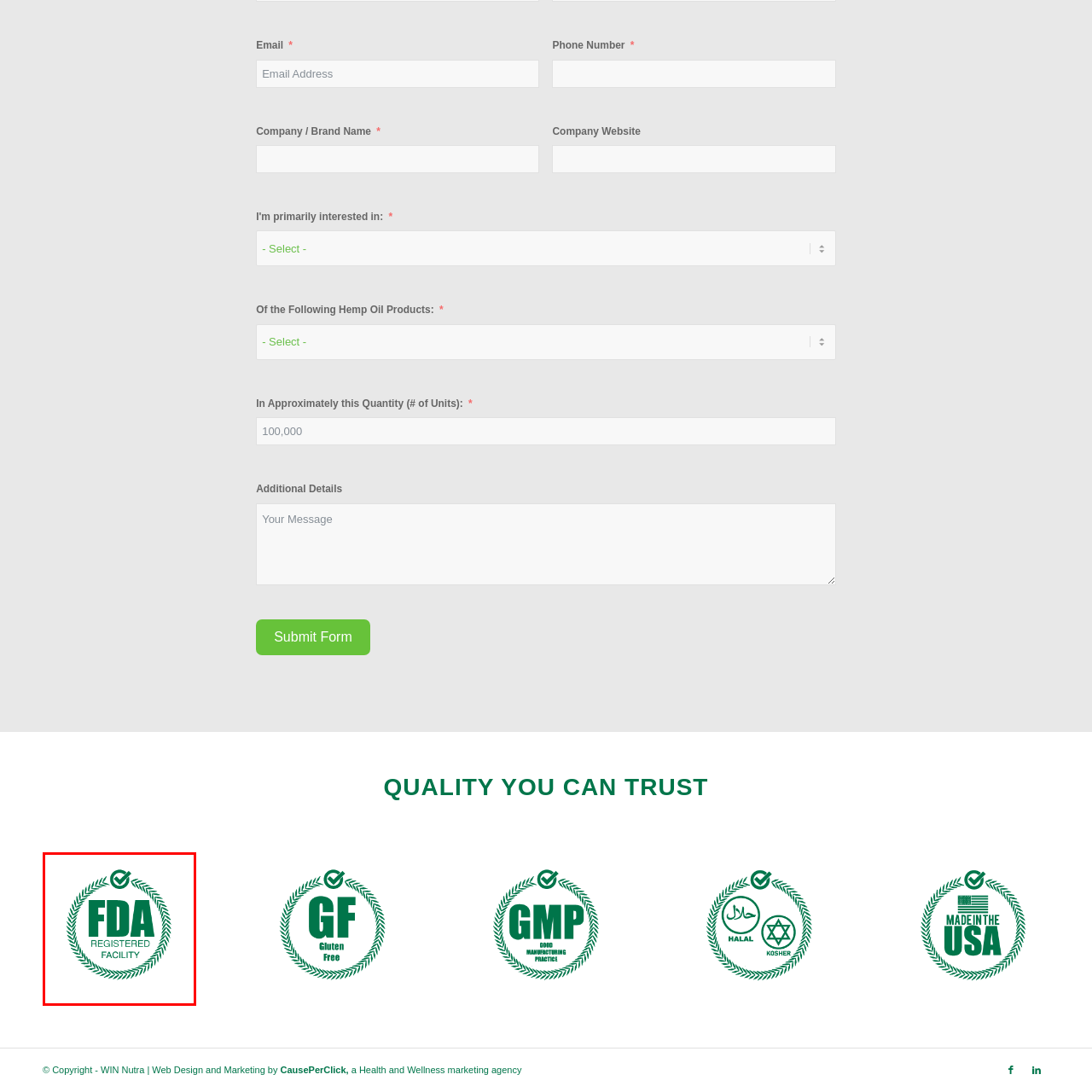Concentrate on the image marked by the red box, What is the significance of the laurel leaves?
 Your answer should be a single word or phrase.

Quality and trust